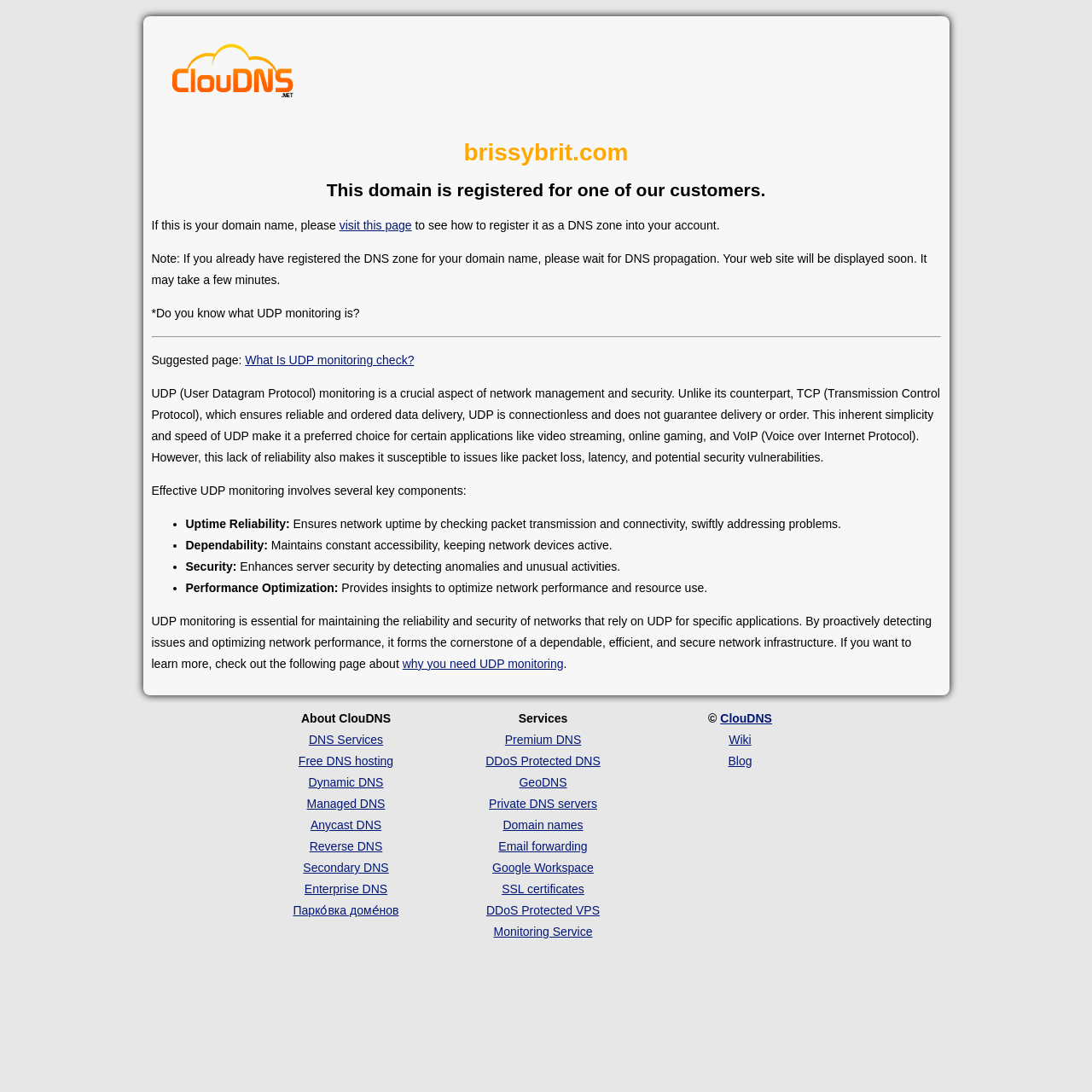What is the name of the company providing DNS services?
Please give a detailed answer to the question using the information shown in the image.

The webpage is about ClouDNS, a company that provides various DNS services, including Cloud DNS, Free DNS hosting, Dynamic DNS, and more.